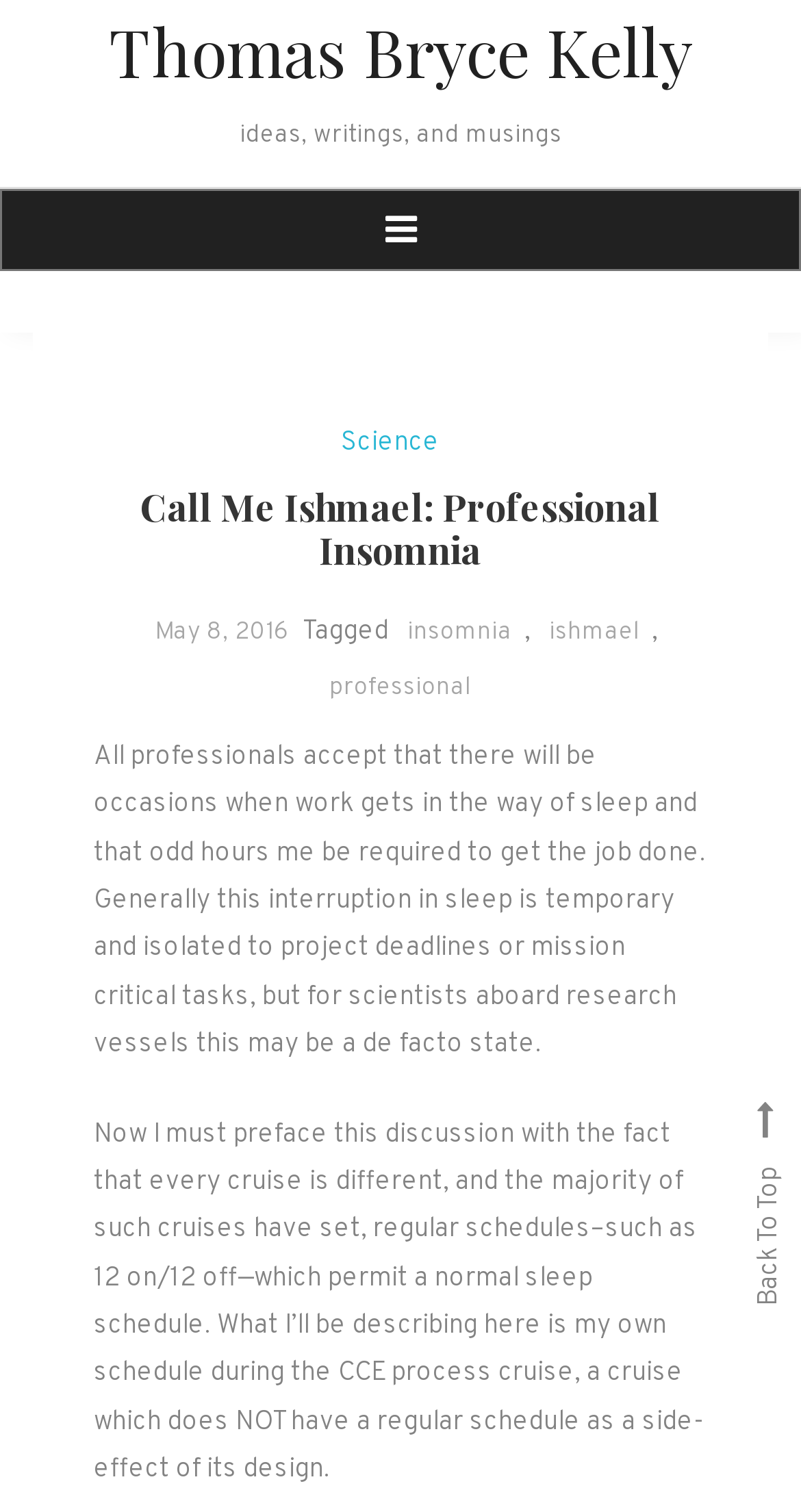Generate a comprehensive description of the webpage content.

The webpage is a blog post titled "Call me Ishmael: Professional Insomnia" by Thomas Bryce Kelly. At the top, there is a link to the author's name, followed by a brief description of the blog, "ideas, writings, and musings". 

On the top left, there is a button with an icon, which when expanded, reveals a menu with a header section. This section contains a link to "Science", the title of the blog post, a date "May 8, 2016", and tags "insomnia", "ishmael", and "professional". 

Below the header section, there is a long paragraph of text that discusses the challenges of sleep for professionals, particularly scientists on research vessels. The text is divided into two sections, with the first part describing the general acceptance of occasional sleep interruptions for work and the second part prefacing the author's personal experience on a specific cruise.

At the bottom right of the page, there is a "Back To Top" link.